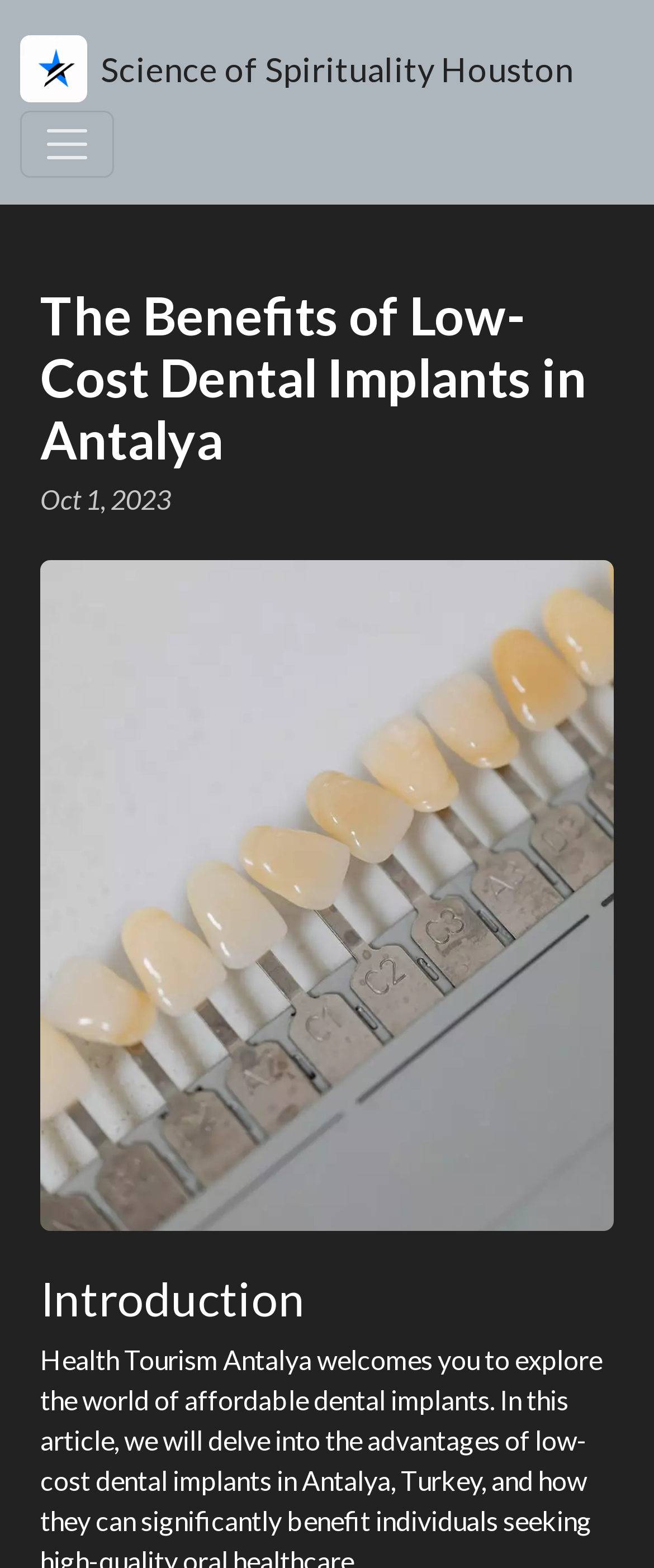What is the purpose of the button at the top left corner?
Based on the content of the image, thoroughly explain and answer the question.

The button at the top left corner of the webpage is used to toggle the navigation bar. When clicked, it expands or collapses the navigation bar.